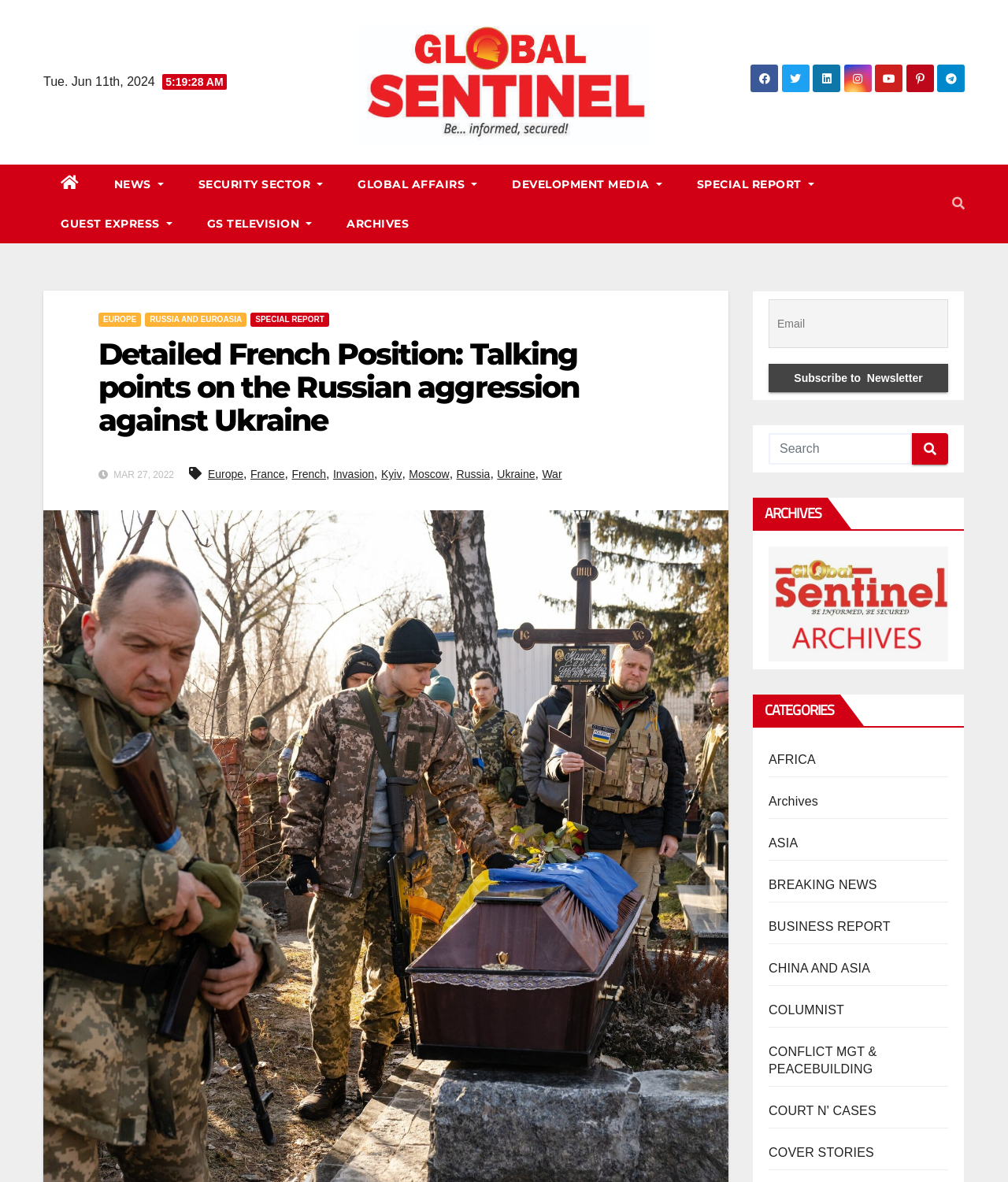Bounding box coordinates are specified in the format (top-left x, top-left y, bottom-right x, bottom-right y). All values are floating point numbers bounded between 0 and 1. Please provide the bounding box coordinate of the region this sentence describes: Ukraine

[0.493, 0.396, 0.531, 0.406]